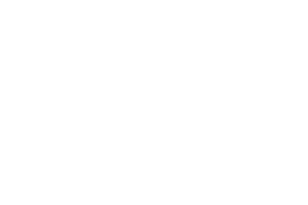What is the ultimate aim of this sustainable beer can production?
With the help of the image, please provide a detailed response to the question.

The ultimate aim of this sustainable beer can production is to contribute to a circular economy in the beverage industry, where the beer cans not only meet industry-leading sustainability standards but also reduce waste and promote recycling.